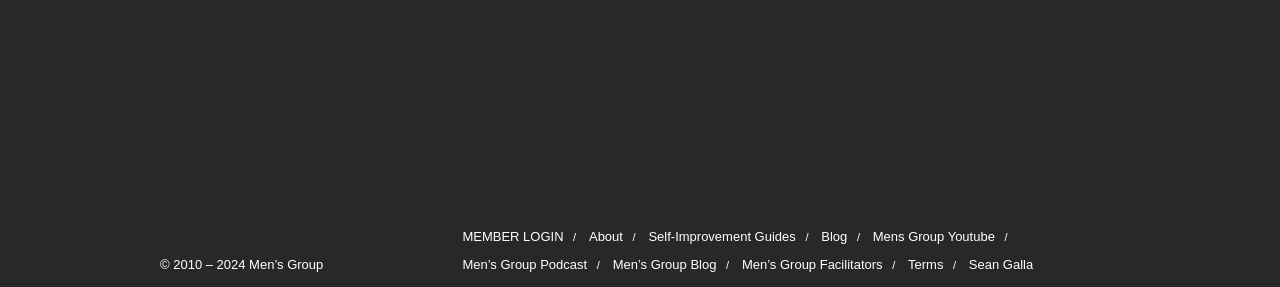Use a single word or phrase to answer the following:
What is the name of the YouTube channel?

Mens Group Youtube